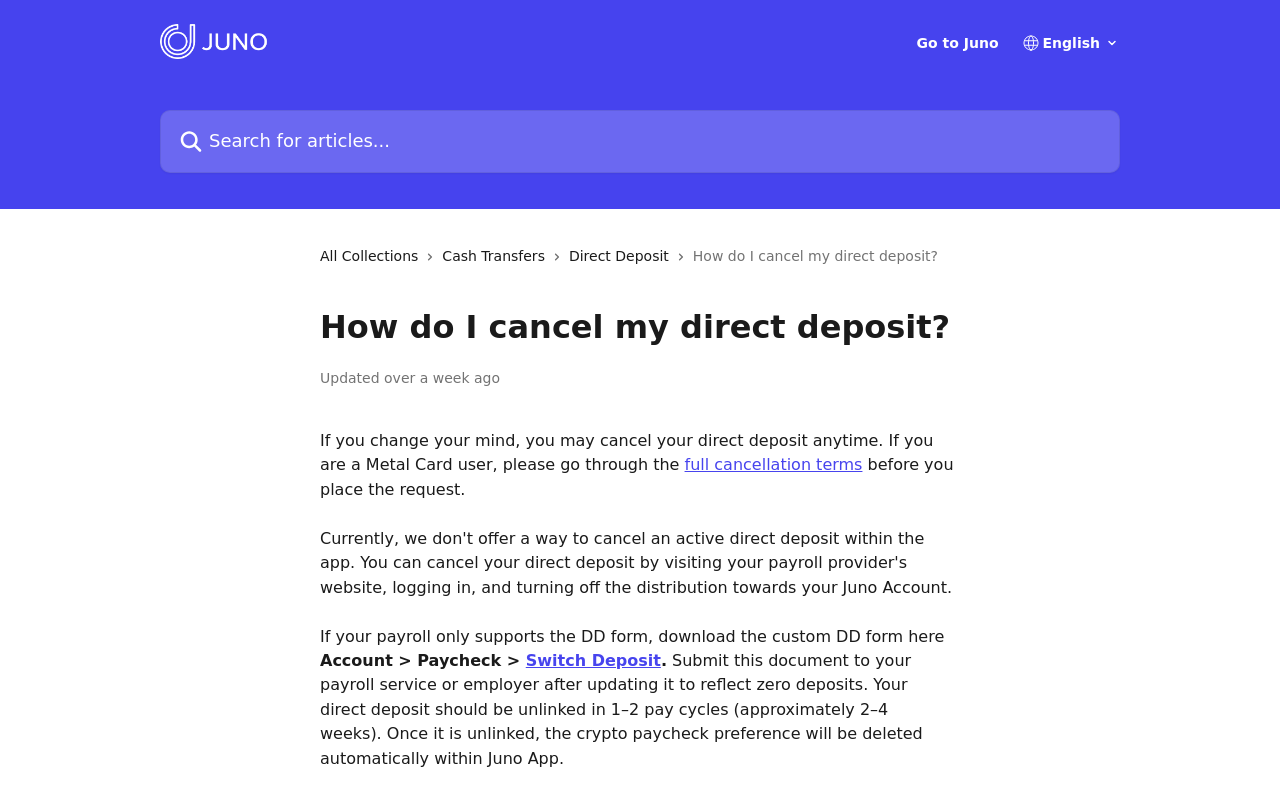Where can Metal Card users go to cancel their direct deposit?
Refer to the image and provide a detailed answer to the question.

According to the static text, Metal Card users need to go through the full cancellation terms to cancel their direct deposit, which is linked to the text 'full cancellation terms'.